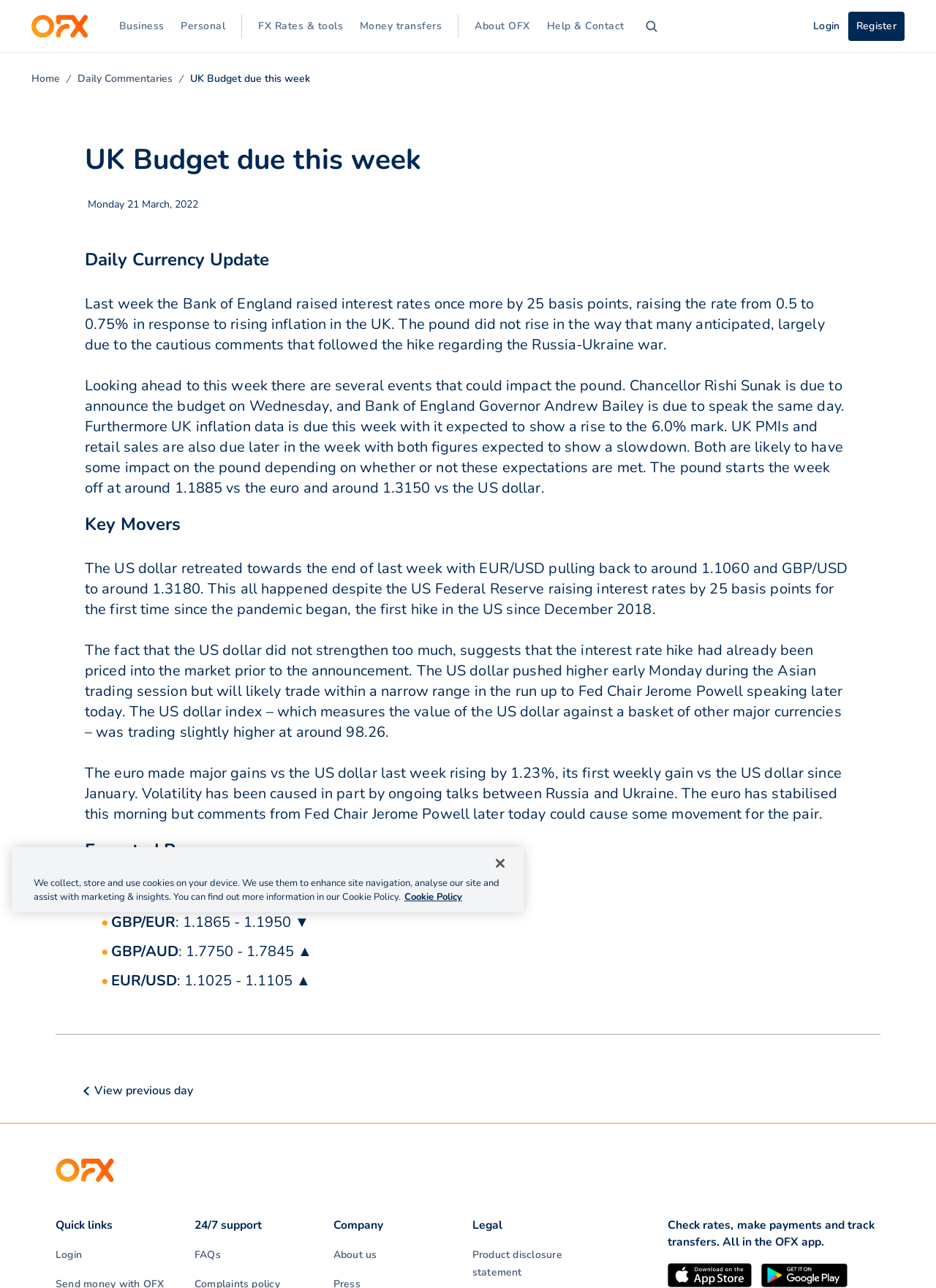Determine the bounding box coordinates of the element that should be clicked to execute the following command: "Download the app from App Store".

[0.713, 0.981, 0.813, 0.999]